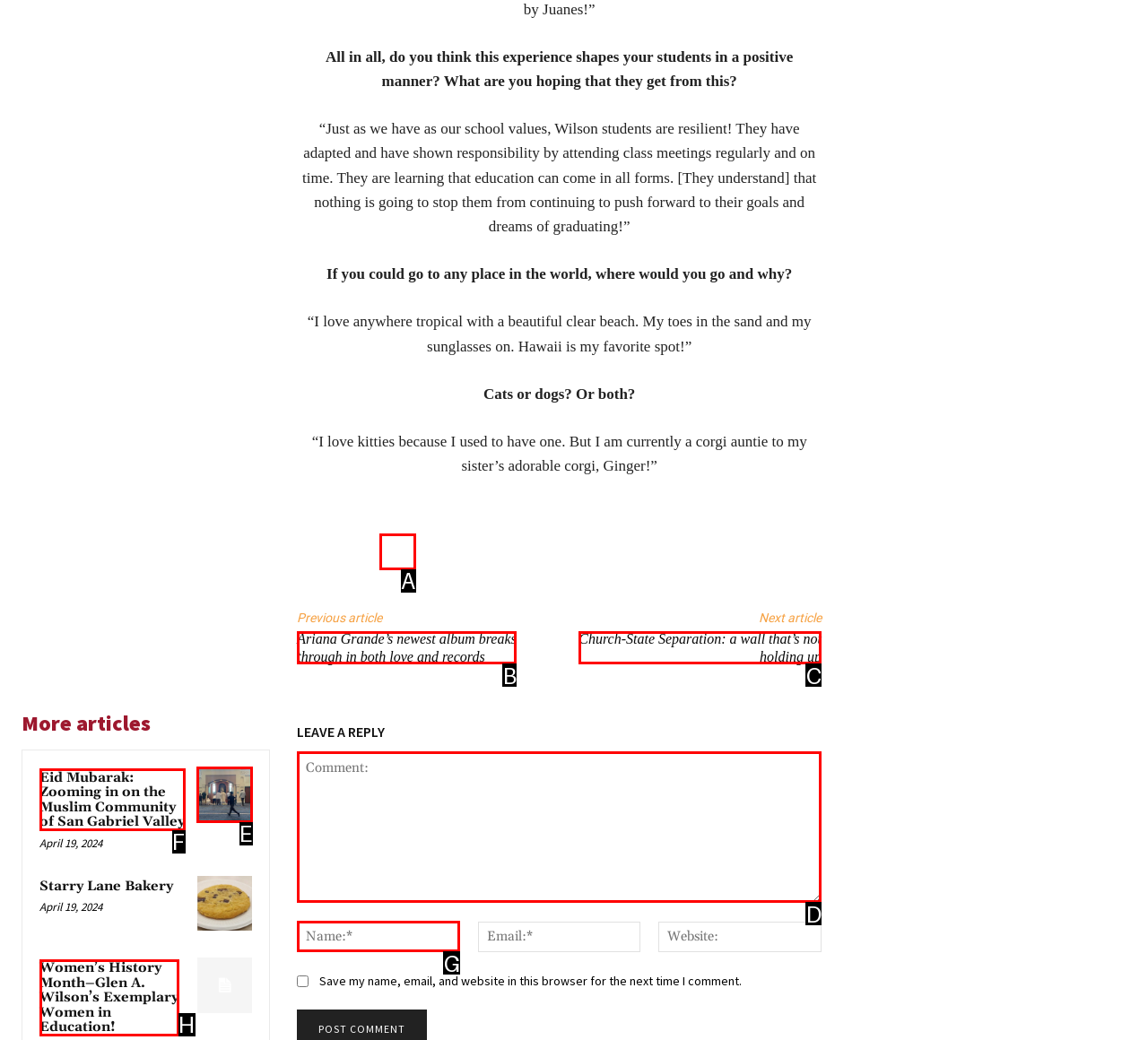From the given choices, determine which HTML element aligns with the description: parent_node: Name:* name="author" placeholder="Name:*" Respond with the letter of the appropriate option.

G